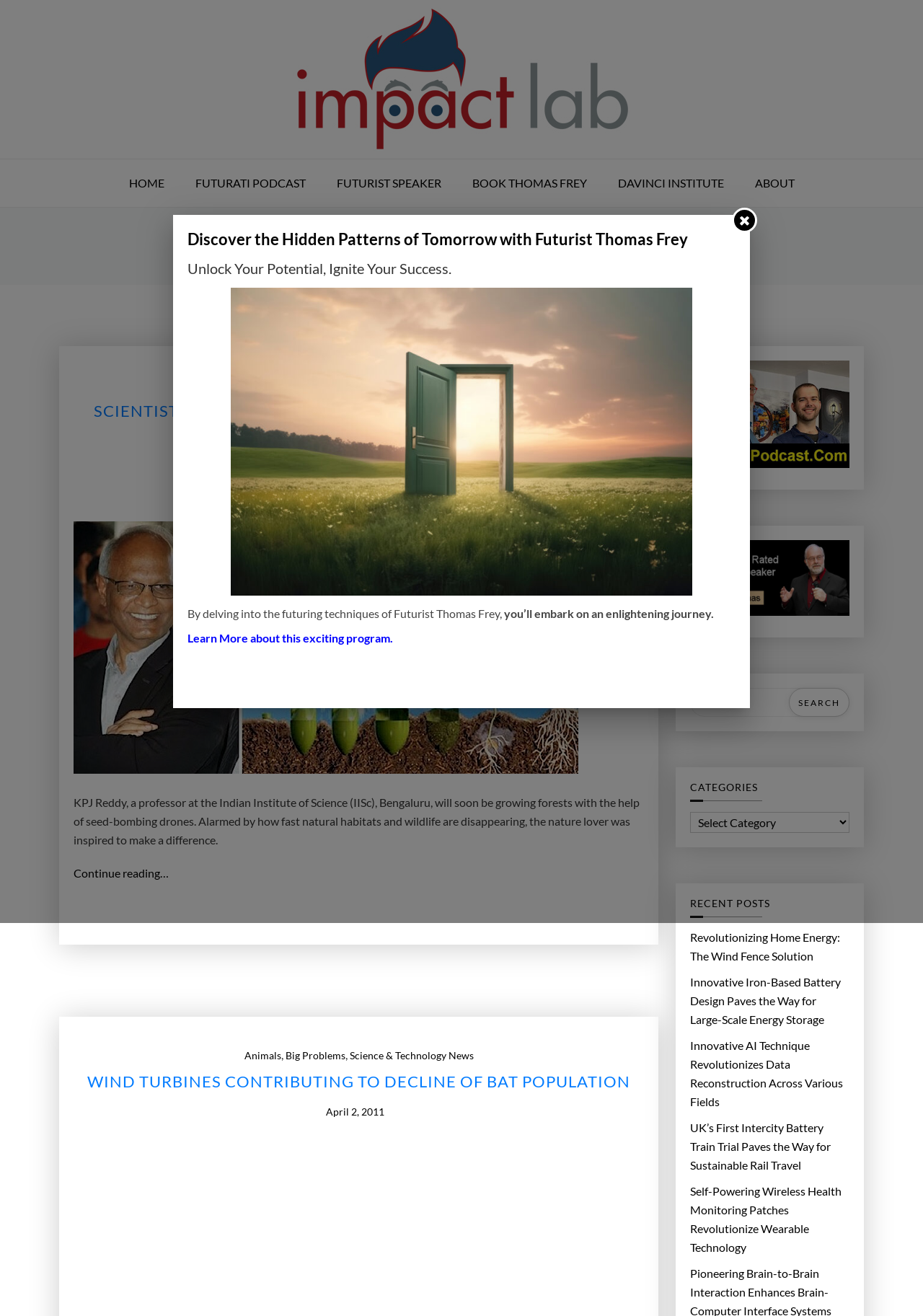Kindly determine the bounding box coordinates for the clickable area to achieve the given instruction: "Learn more about the program".

[0.203, 0.479, 0.426, 0.49]